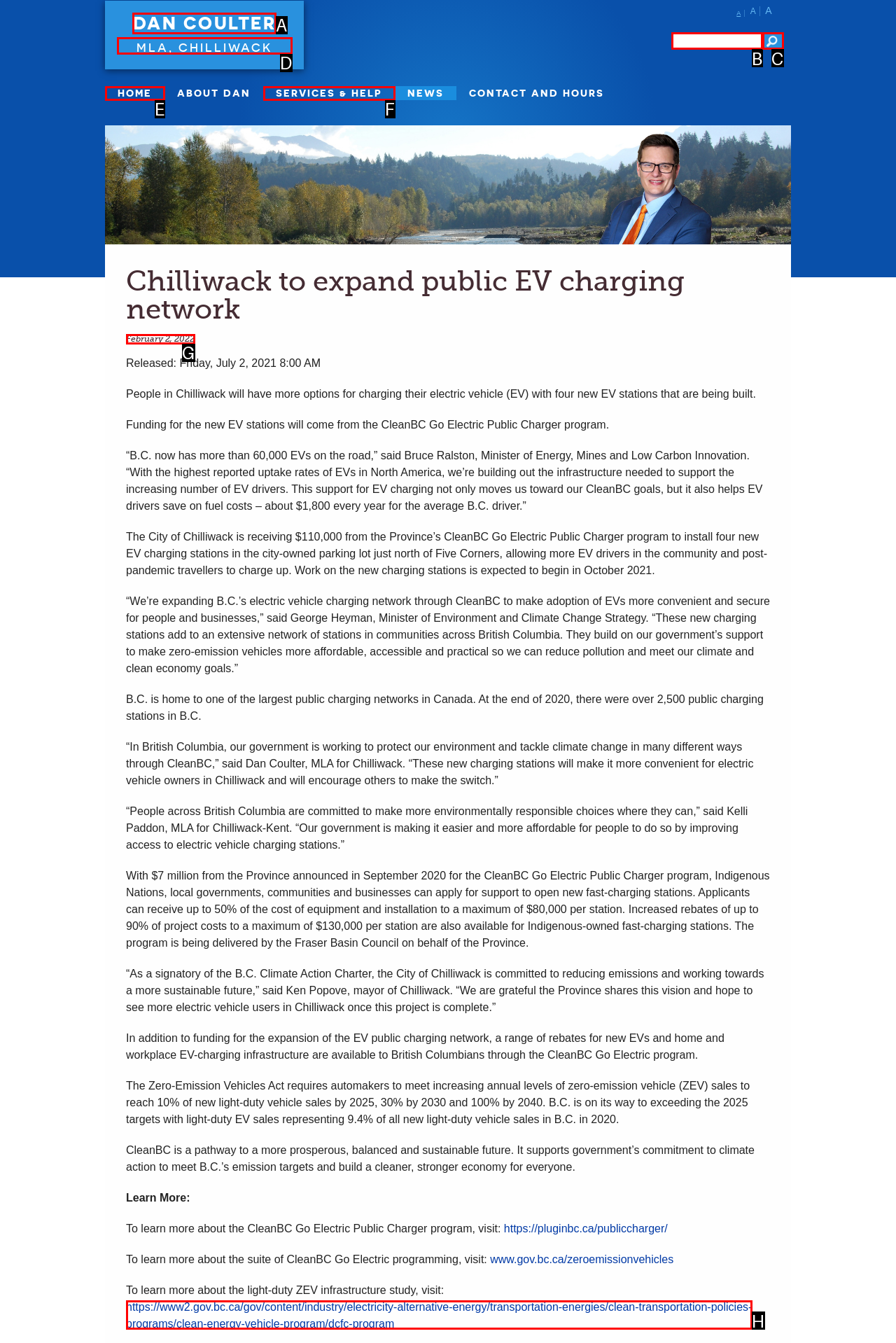Select the letter that corresponds to this element description: name="s"
Answer with the letter of the correct option directly.

B